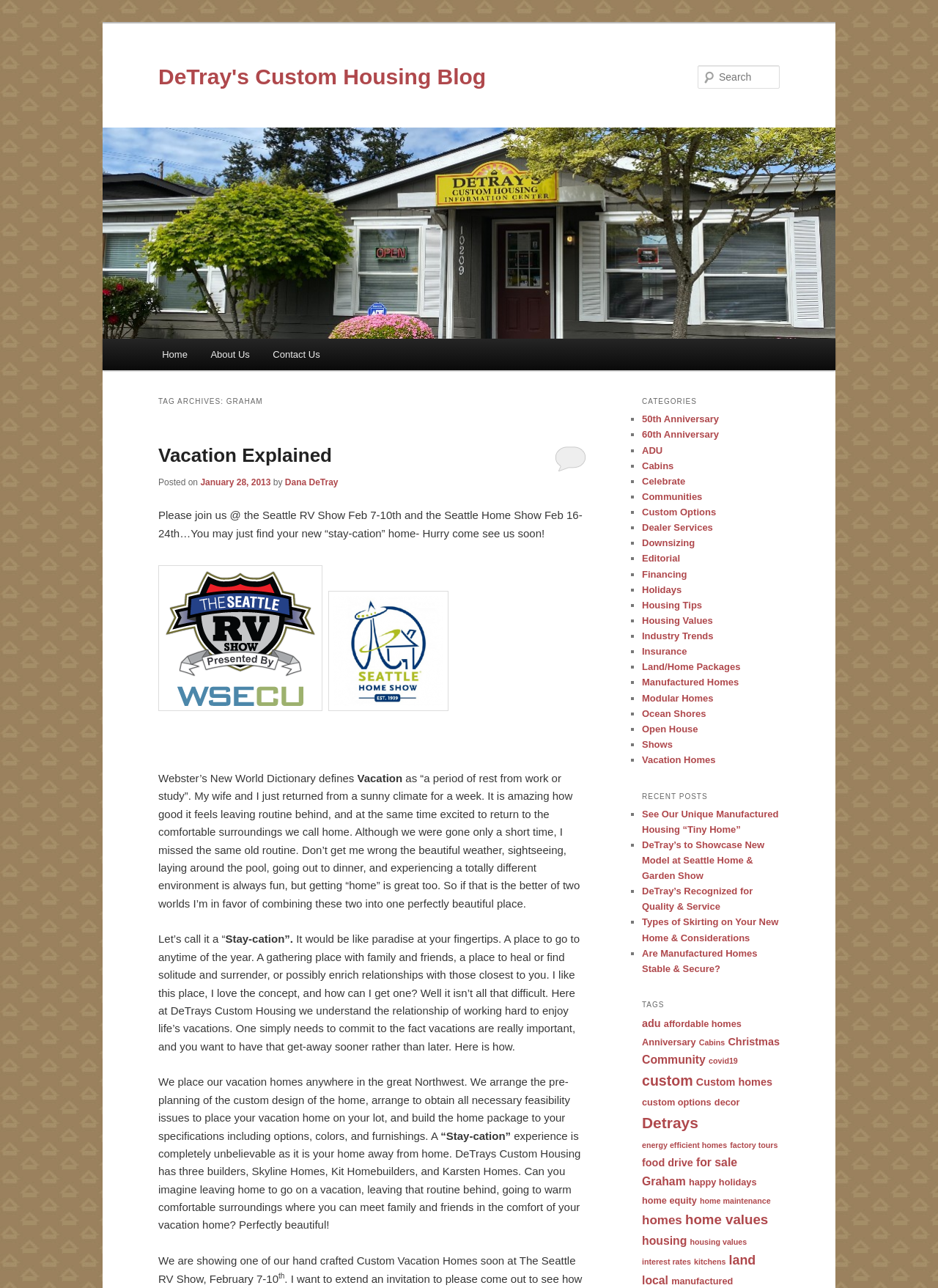Find the bounding box coordinates for the area that should be clicked to accomplish the instruction: "Check the categories".

[0.684, 0.305, 0.831, 0.319]